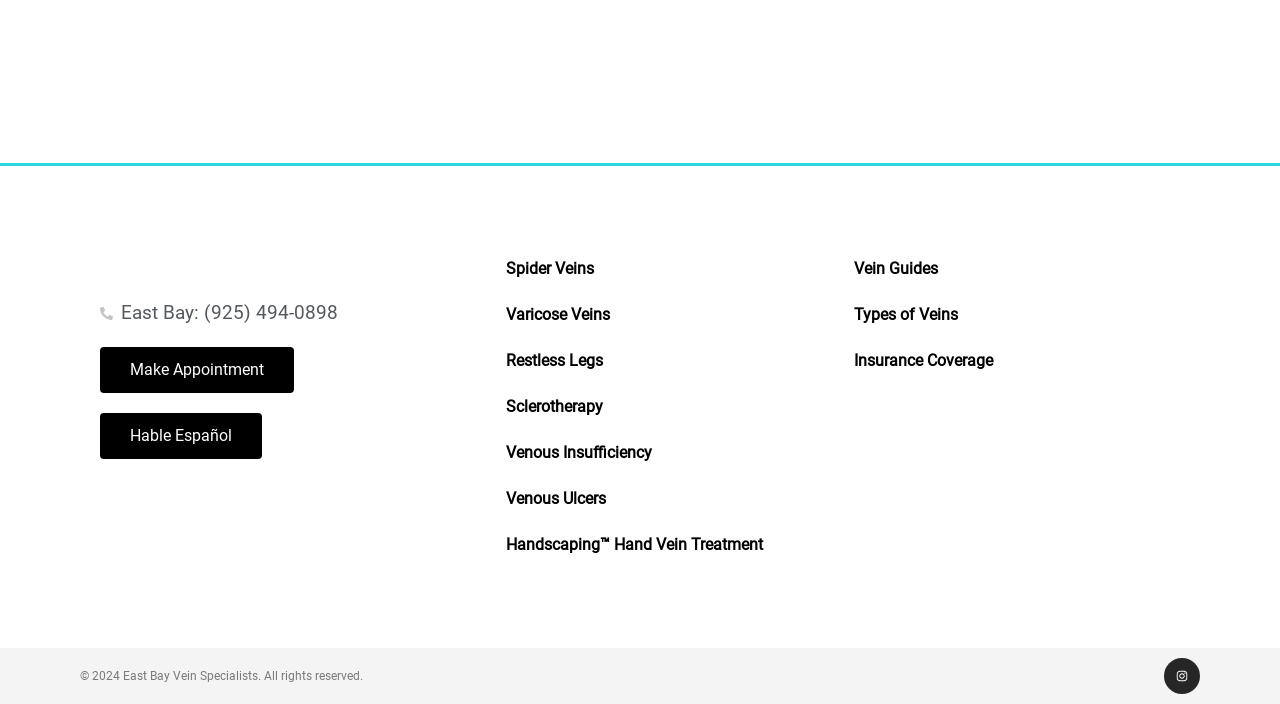Please determine the bounding box coordinates of the clickable area required to carry out the following instruction: "Call East Bay office". The coordinates must be four float numbers between 0 and 1, represented as [left, top, right, bottom].

[0.078, 0.425, 0.325, 0.465]